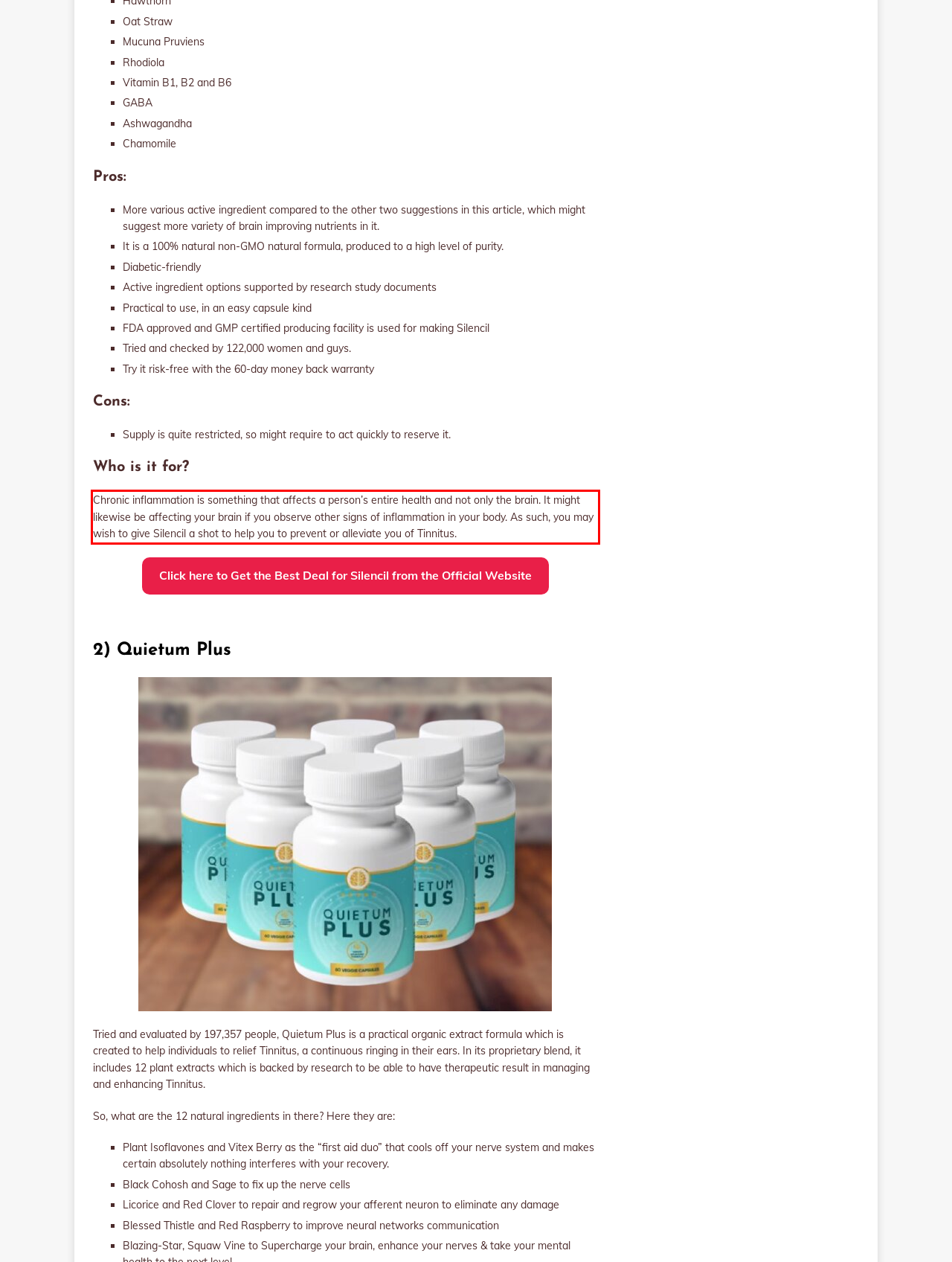You are presented with a screenshot containing a red rectangle. Extract the text found inside this red bounding box.

Chronic inflammation is something that affects a person’s entire health and not only the brain. It might likewise be affecting your brain if you observe other signs of inflammation in your body. As such, you may wish to give Silencil a shot to help you to prevent or alleviate you of Tinnitus.